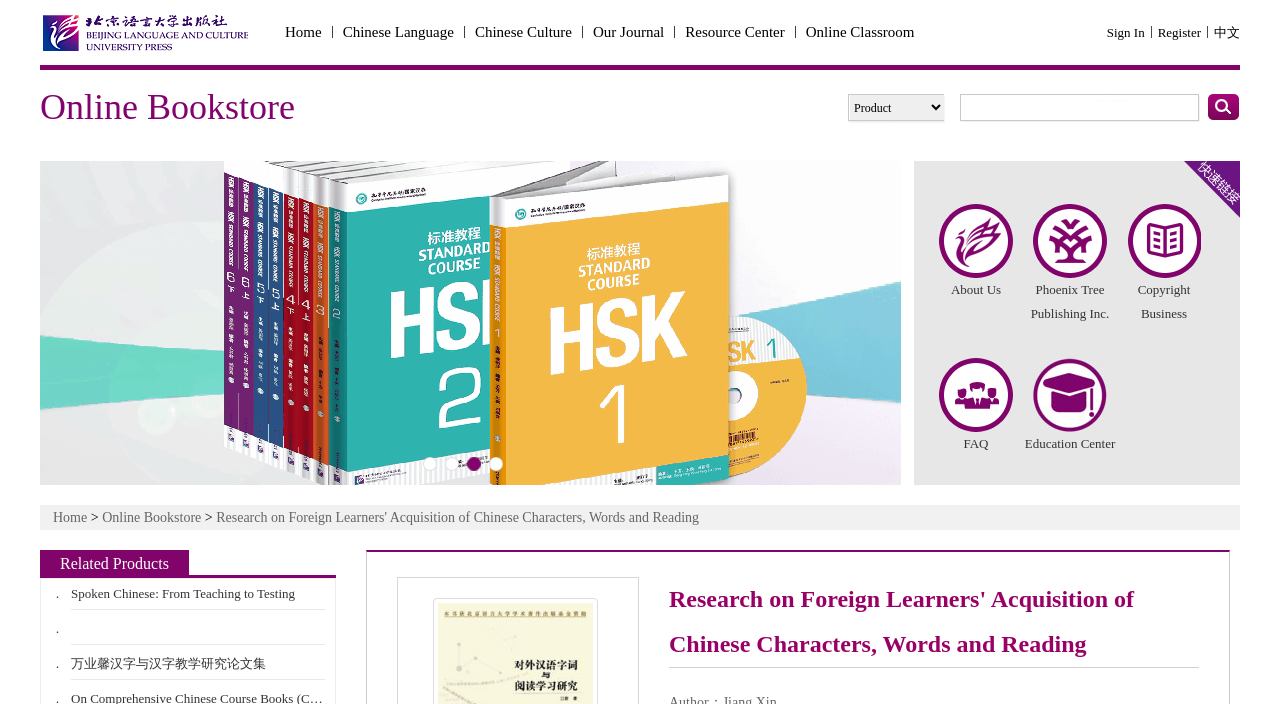Give a one-word or one-phrase response to the question: 
What is the title of the book?

Research on Foreign Learners' Acquisition of Chinese Characters, Words and Reading